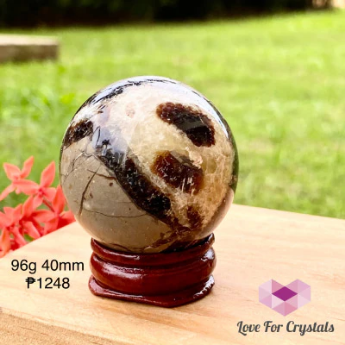Look at the image and give a detailed response to the following question: What is the diameter of the sphere?

The diameter of the sphere is mentioned in the caption as 40mm, which is a measurement of the sphere's size.